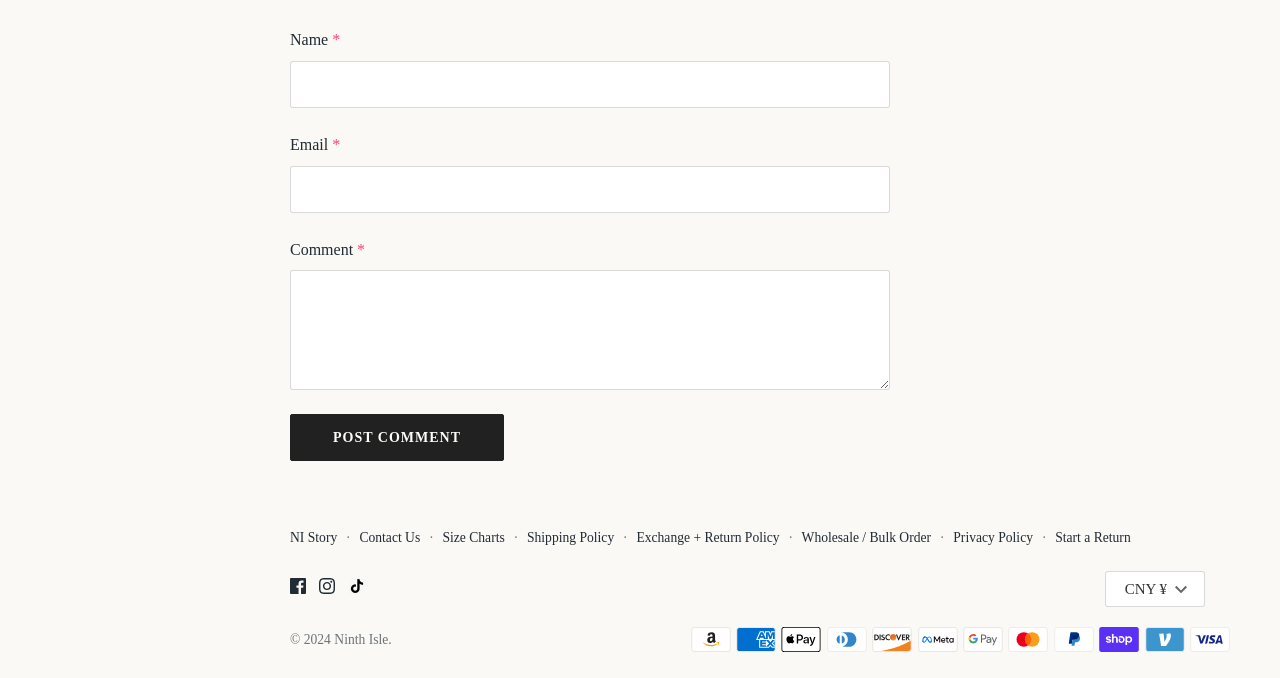Using floating point numbers between 0 and 1, provide the bounding box coordinates in the format (top-left x, top-left y, bottom-right x, bottom-right y). Locate the UI element described here: LEAP

None